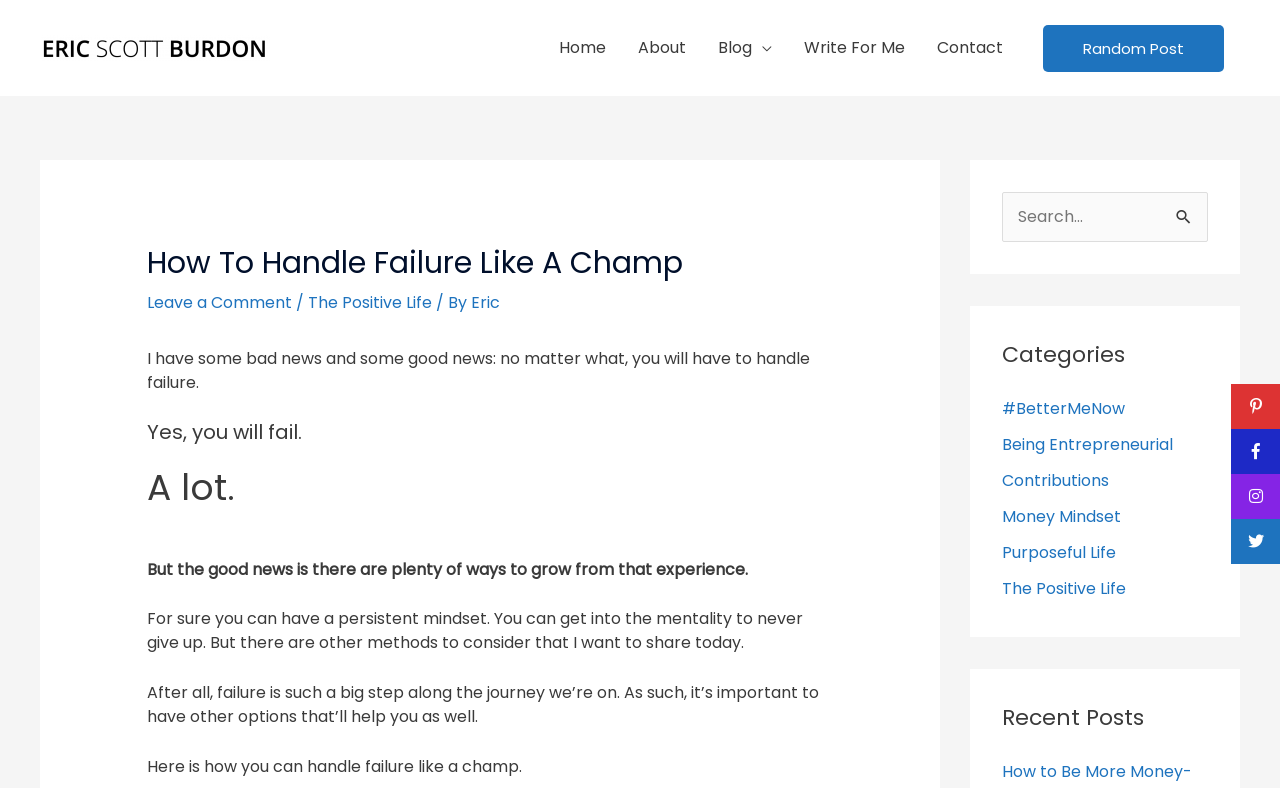Identify the bounding box coordinates of the area you need to click to perform the following instruction: "Click on the 'Random Post' button".

[0.815, 0.031, 0.956, 0.091]